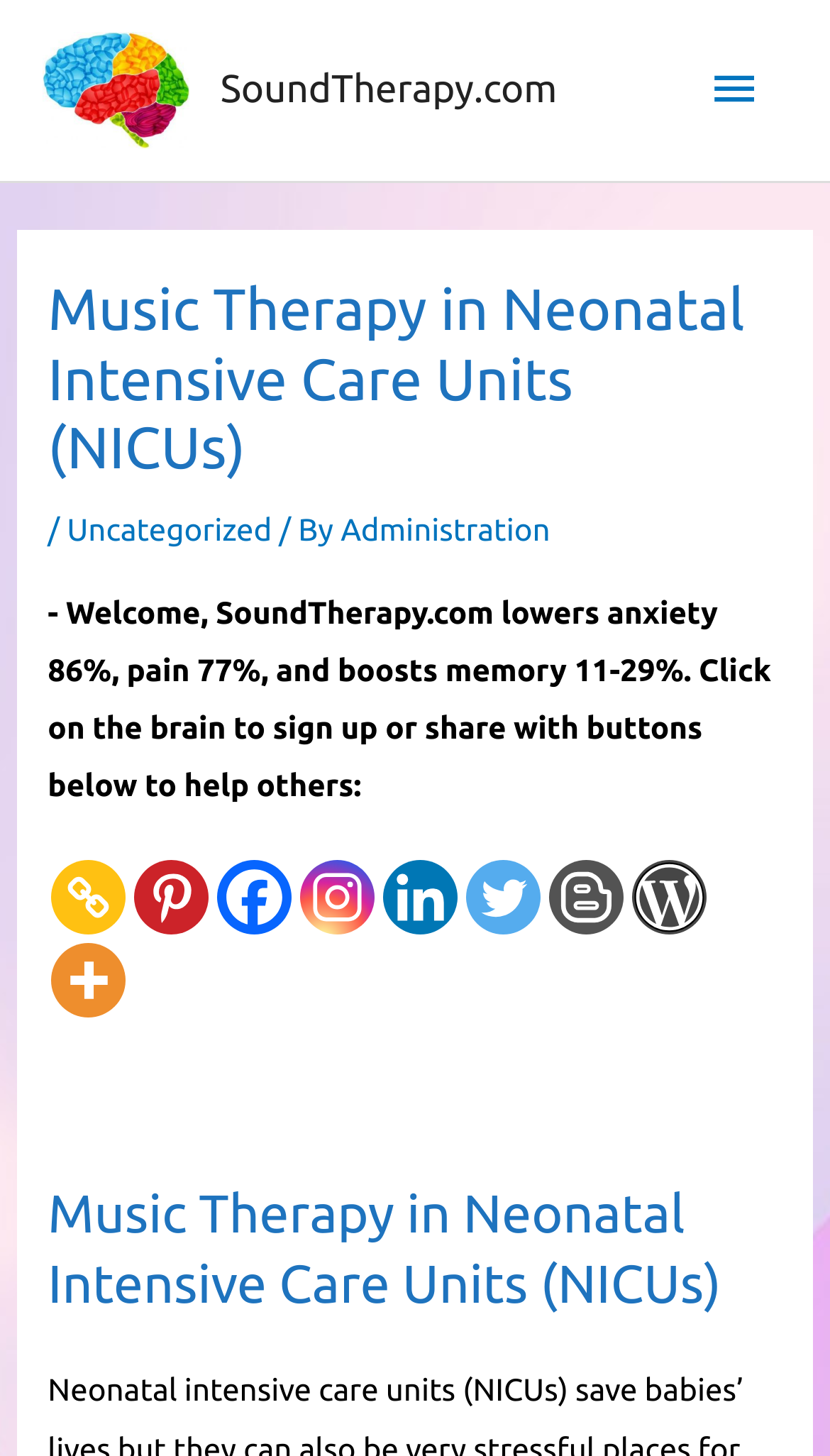Determine the bounding box for the UI element described here: "aria-label="Copy Link" title="Copy Link"".

[0.063, 0.591, 0.152, 0.643]